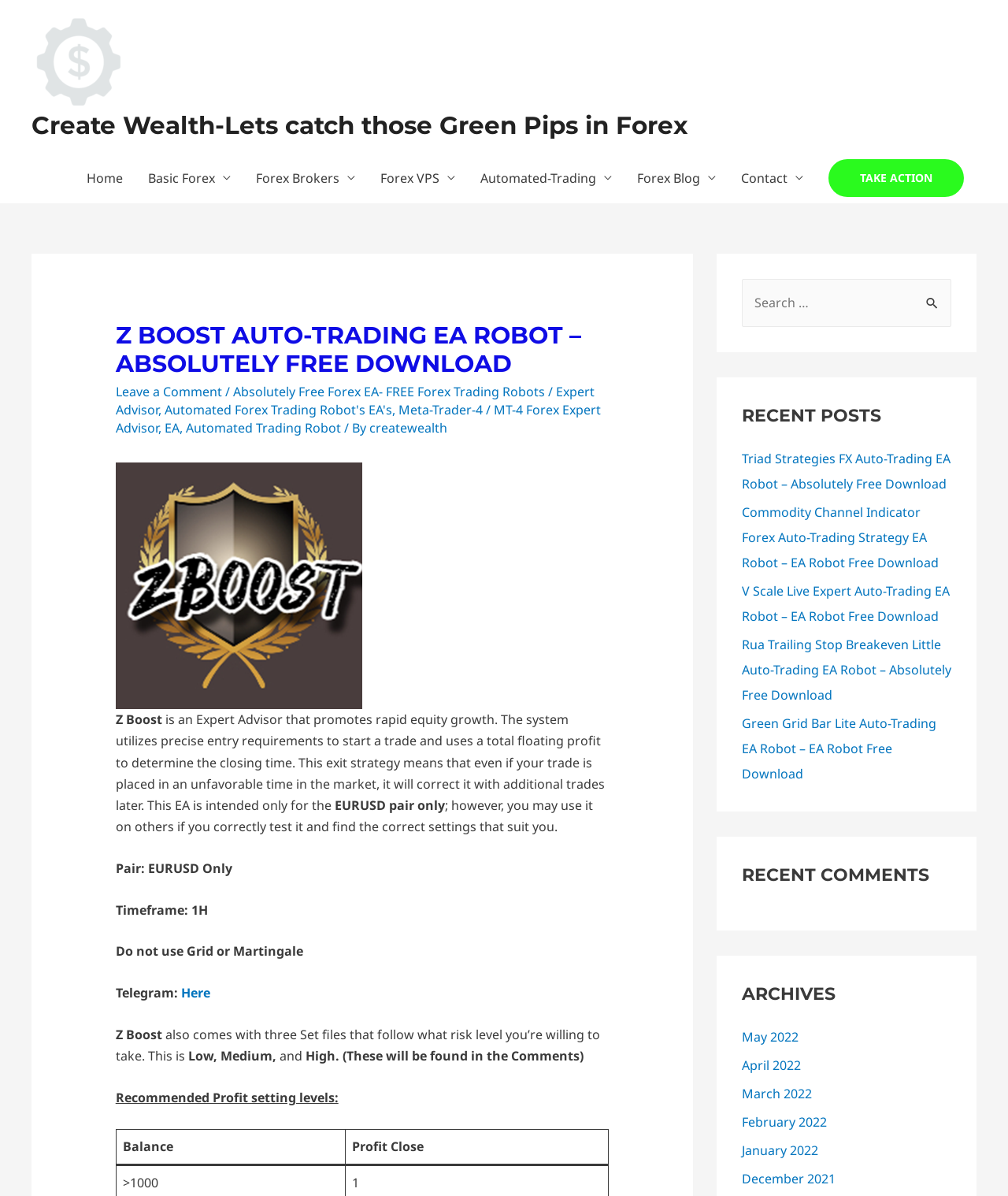Find the bounding box coordinates for the element described here: "createwealth".

[0.366, 0.35, 0.444, 0.365]